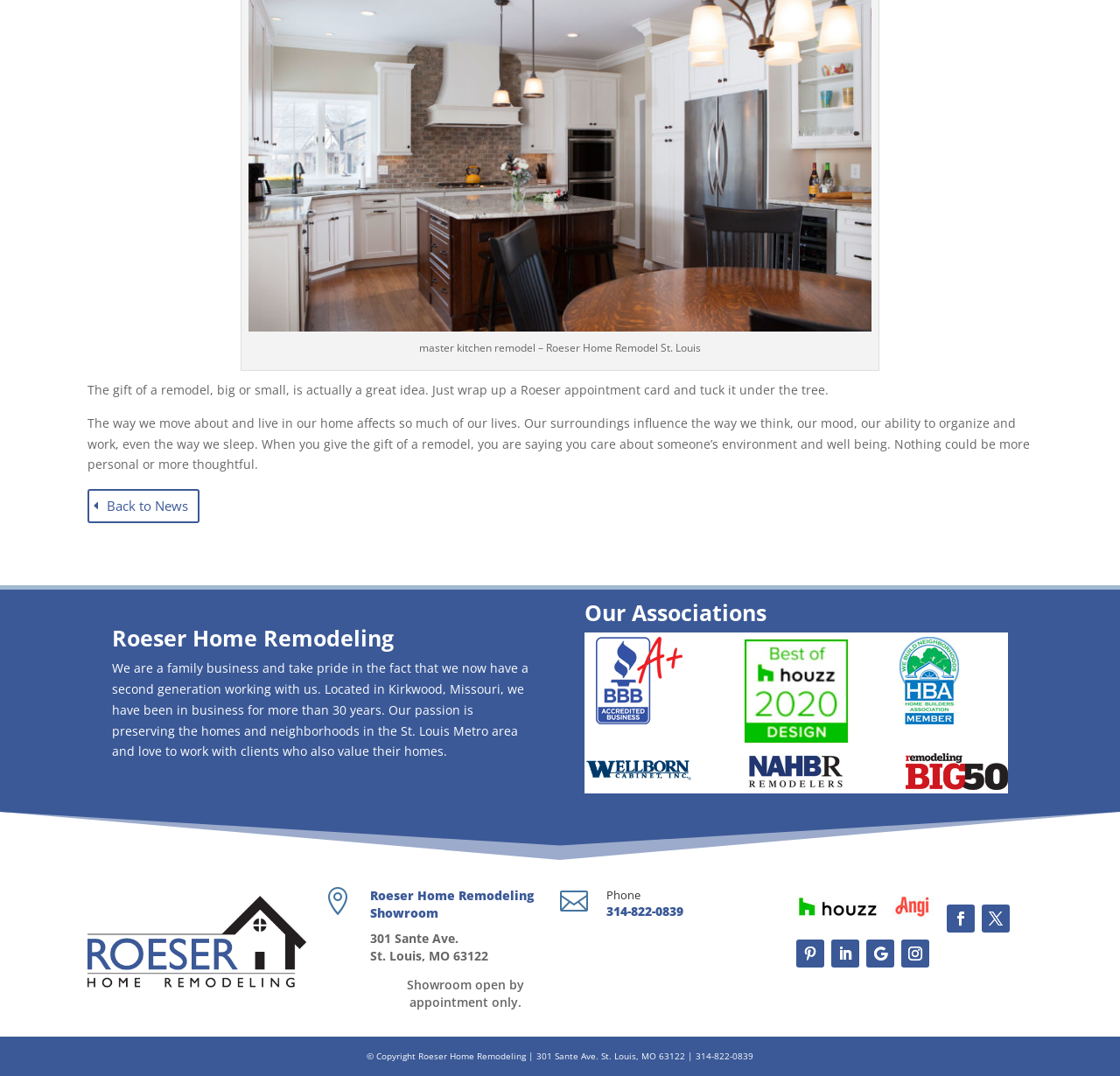Given the description of a UI element: "314-822-0839", identify the bounding box coordinates of the matching element in the webpage screenshot.

[0.541, 0.839, 0.61, 0.855]